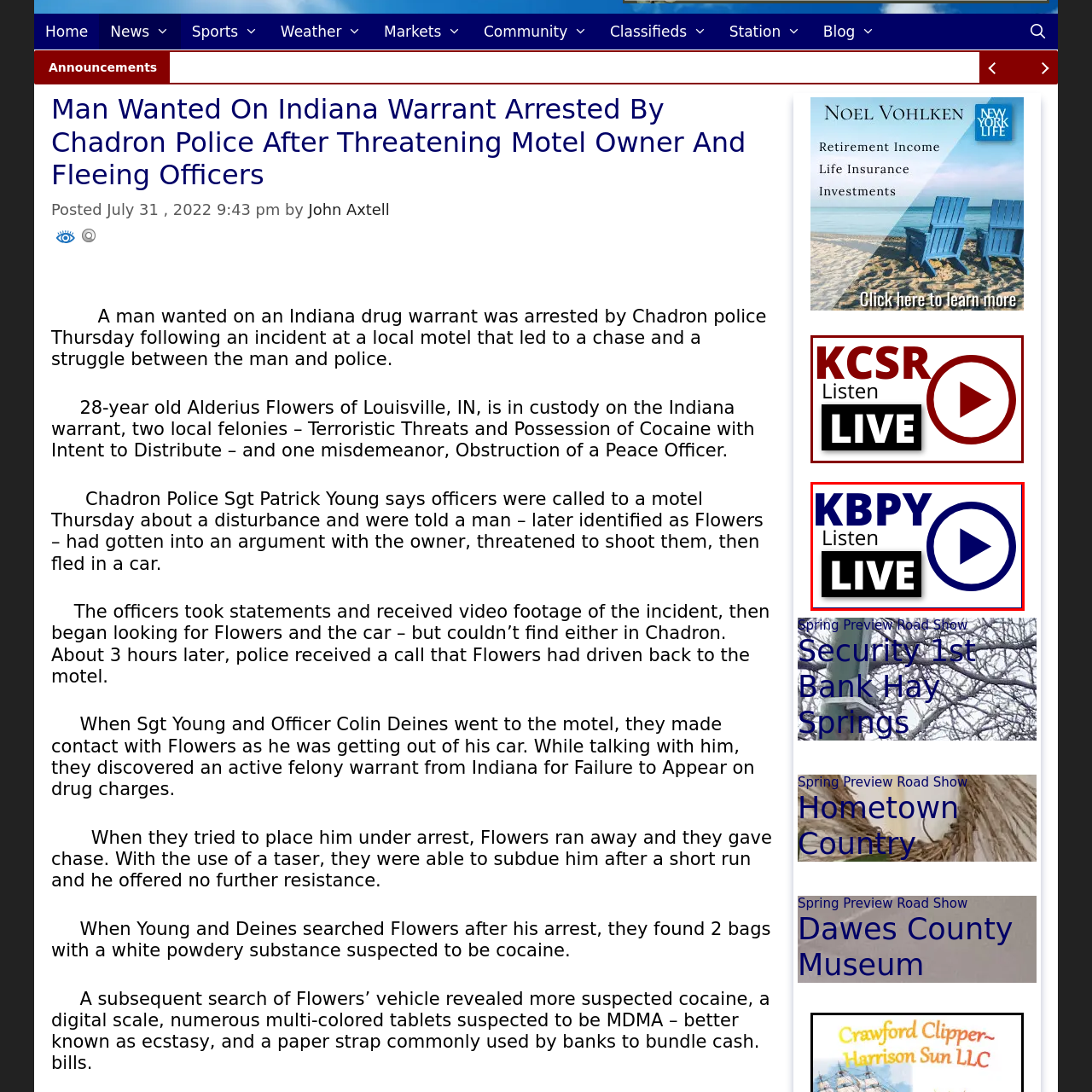Give an in-depth description of the image highlighted with the red boundary.

The image prominently features the branding for KBPY, inviting listeners to engage with the station's live audio streaming. The logo is bold and blue, with "KBPY" in large, striking letters, signaling the station's identity. Below, the text "Listen LIVE" in black encourages immediate interaction, highlighting the station's focus on real-time audio content. To the right, a circular play button, adorned with arrows, serves as a universal symbol for playback, making it clear that users can easily access live broadcasts. This combination of elements effectively communicates the essence of the station’s offerings to its audience.